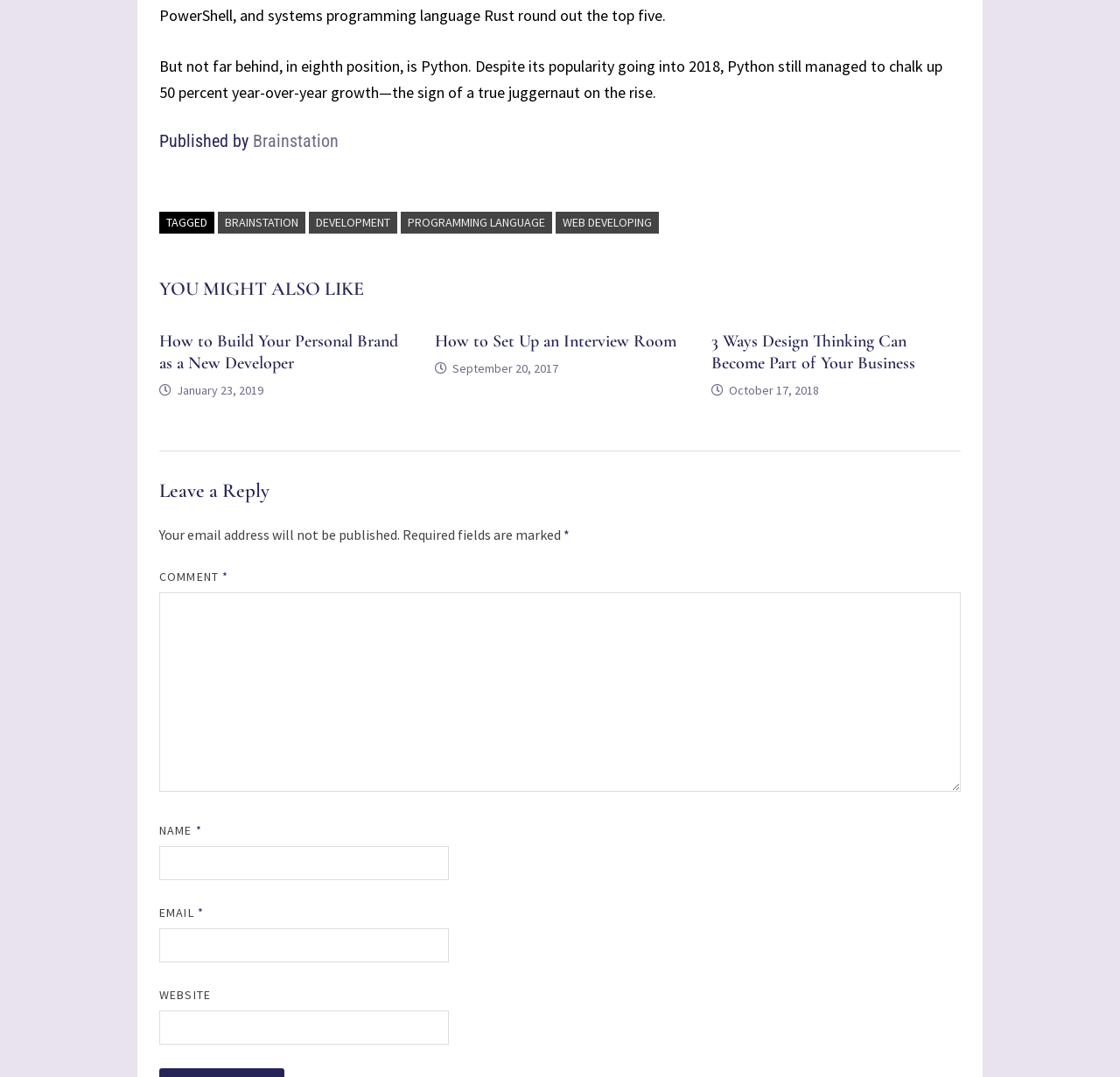How many required fields are there in the comment form?
Using the screenshot, give a one-word or short phrase answer.

3